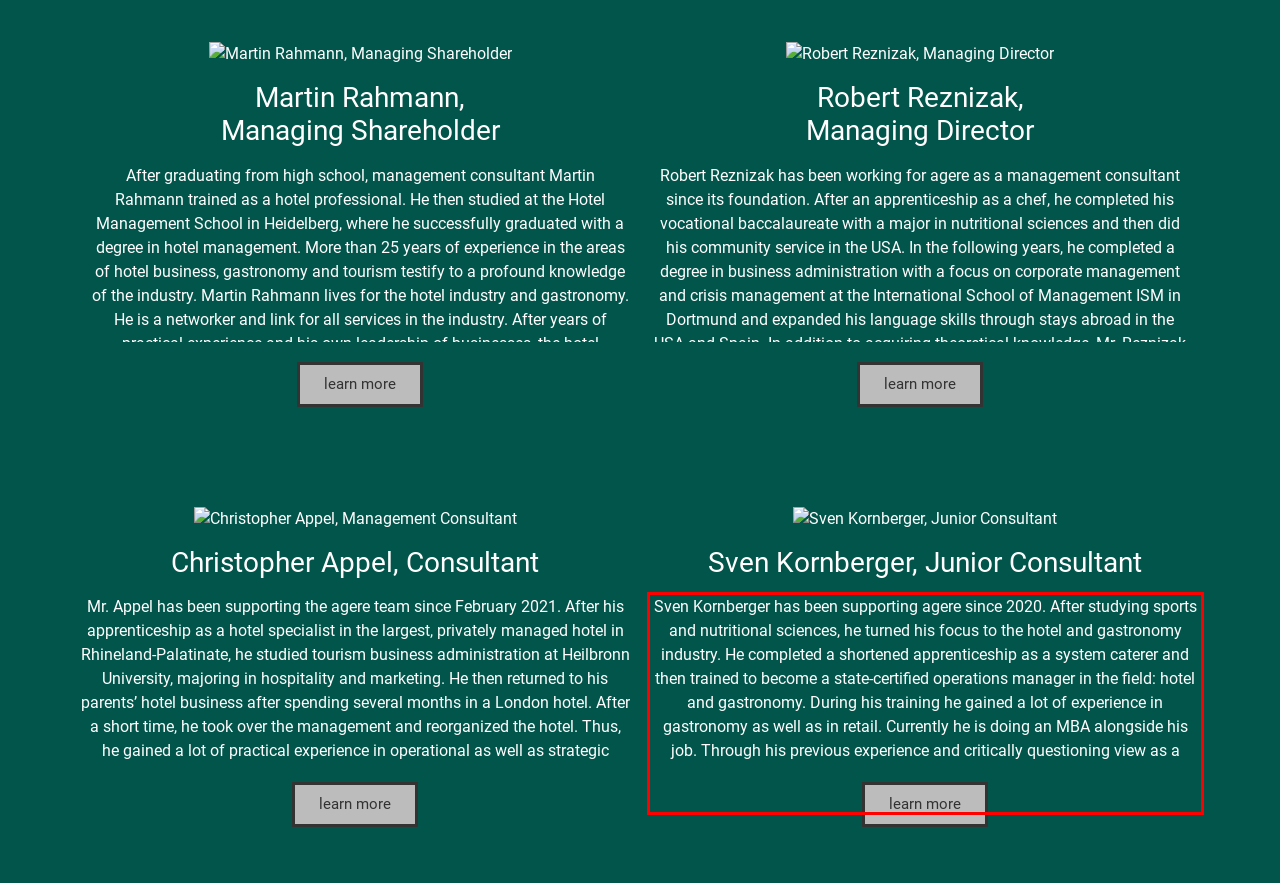Please analyze the screenshot of a webpage and extract the text content within the red bounding box using OCR.

Sven Kornberger has been supporting agere since 2020. After studying sports and nutritional sciences, he turned his focus to the hotel and gastronomy industry. He completed a shortened apprenticeship as a system caterer and then trained to become a state-certified operations manager in the field: hotel and gastronomy. During his training he gained a lot of experience in gastronomy as well as in retail. Currently he is doing an MBA alongside his job. Through his previous experience and critically questioning view as a generalist, he helps to look at problems from different perspectives and find suitable solutions.